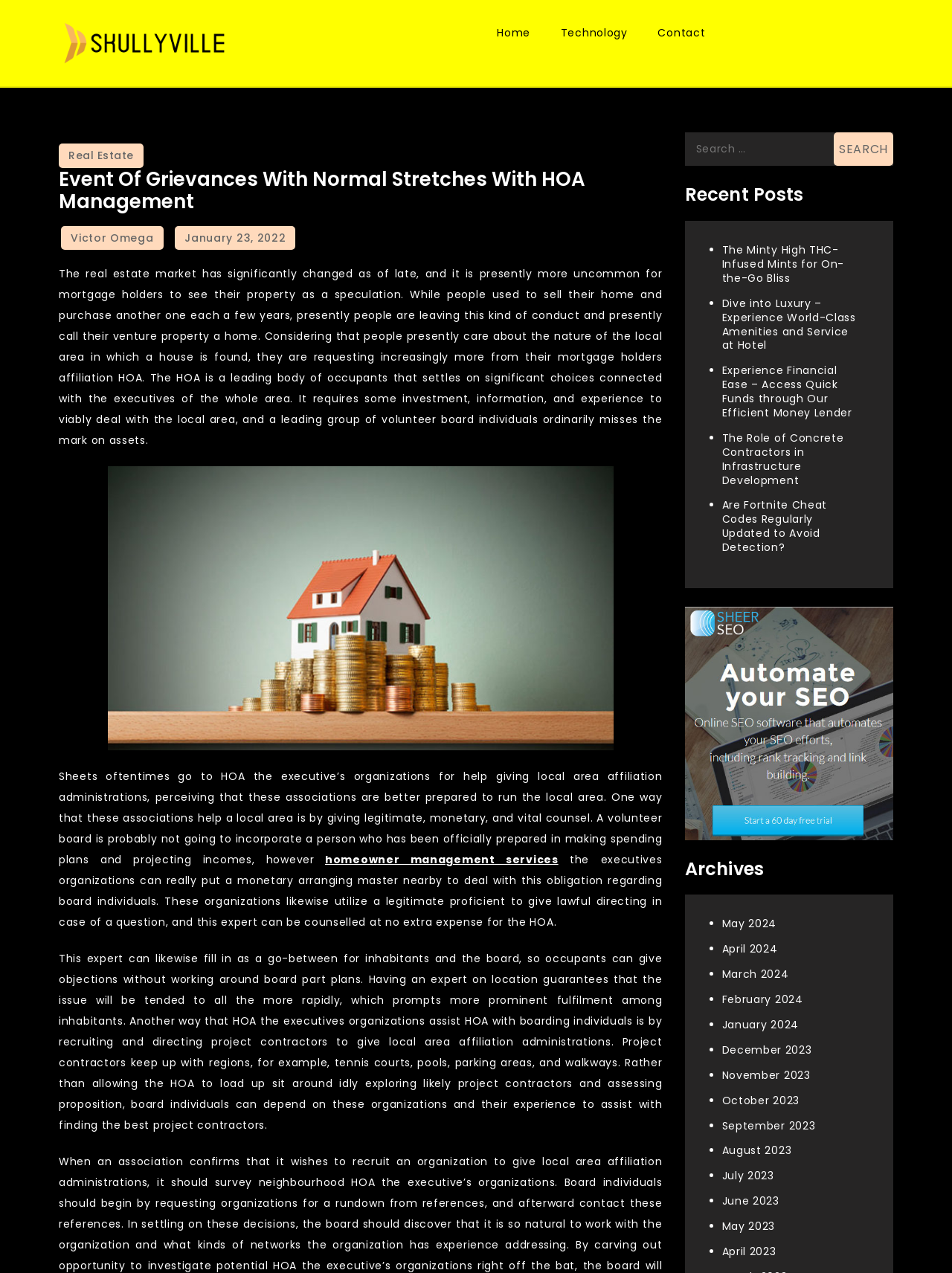Please provide the bounding box coordinates for the element that needs to be clicked to perform the following instruction: "Click on the 'Real Estate' link". The coordinates should be given as four float numbers between 0 and 1, i.e., [left, top, right, bottom].

[0.062, 0.113, 0.15, 0.132]